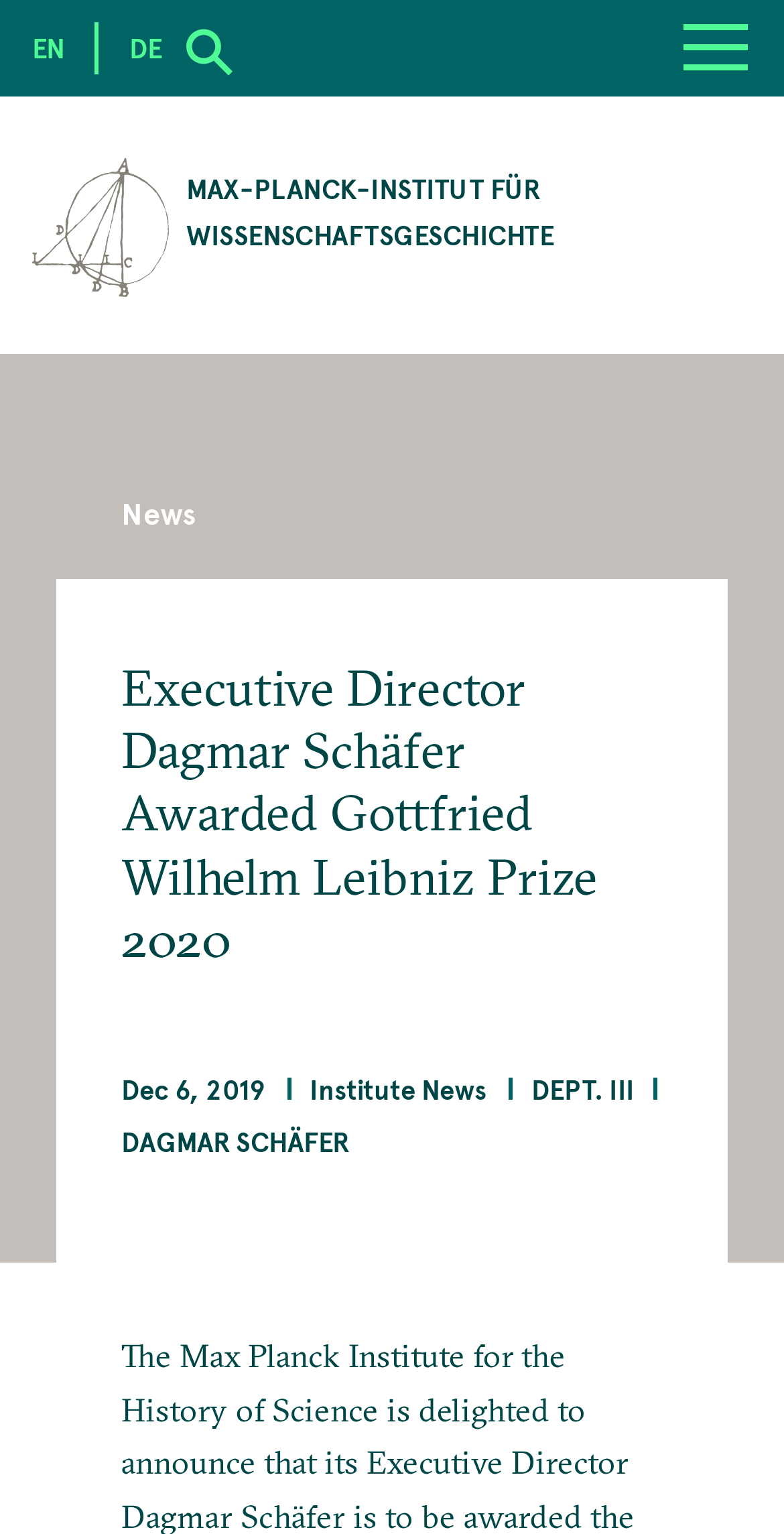What is the date of the news? Based on the screenshot, please respond with a single word or phrase.

Dec 6, 2019